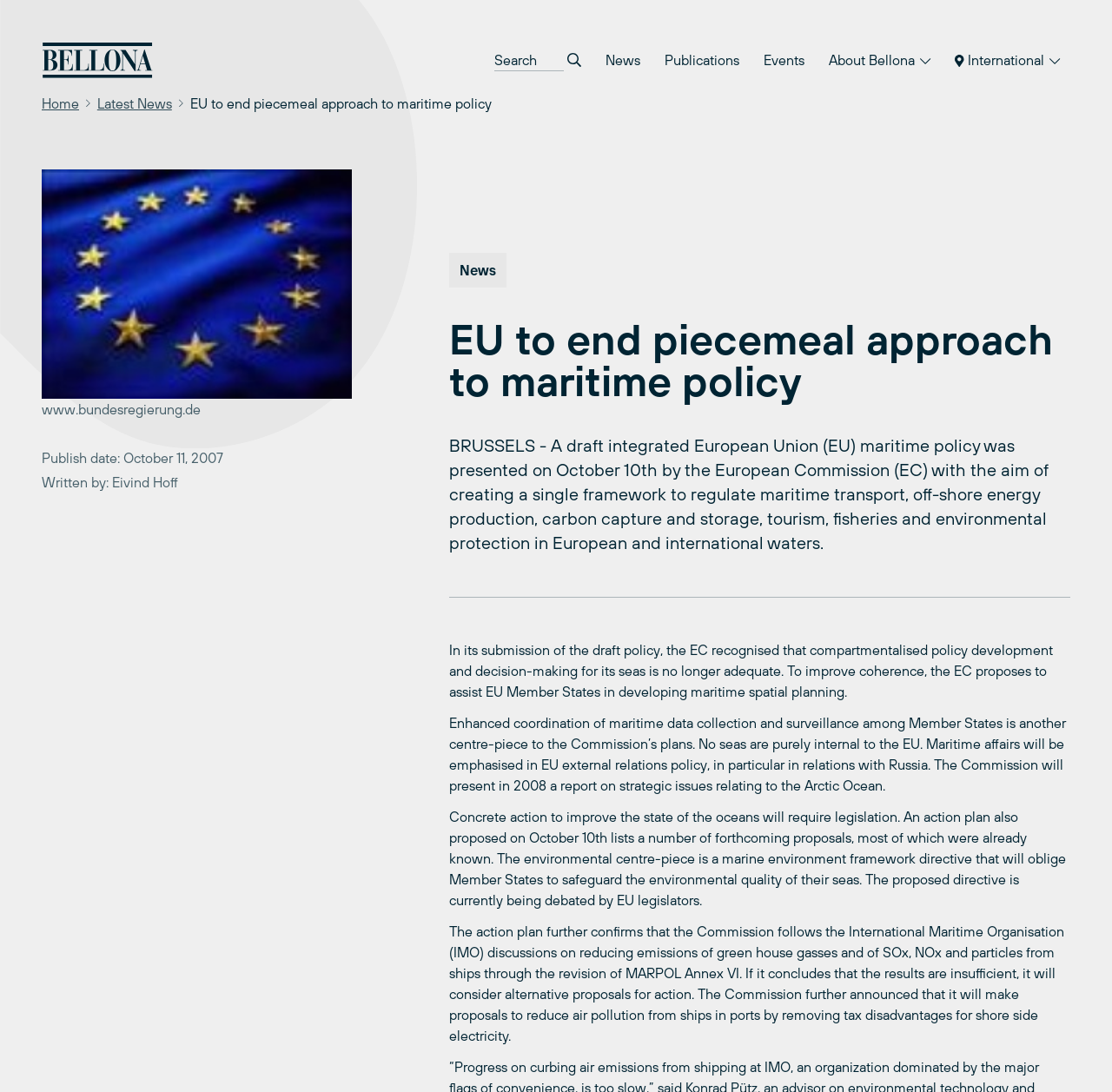Determine the bounding box coordinates of the section to be clicked to follow the instruction: "Check the 'Recent Posts' section". The coordinates should be given as four float numbers between 0 and 1, formatted as [left, top, right, bottom].

None